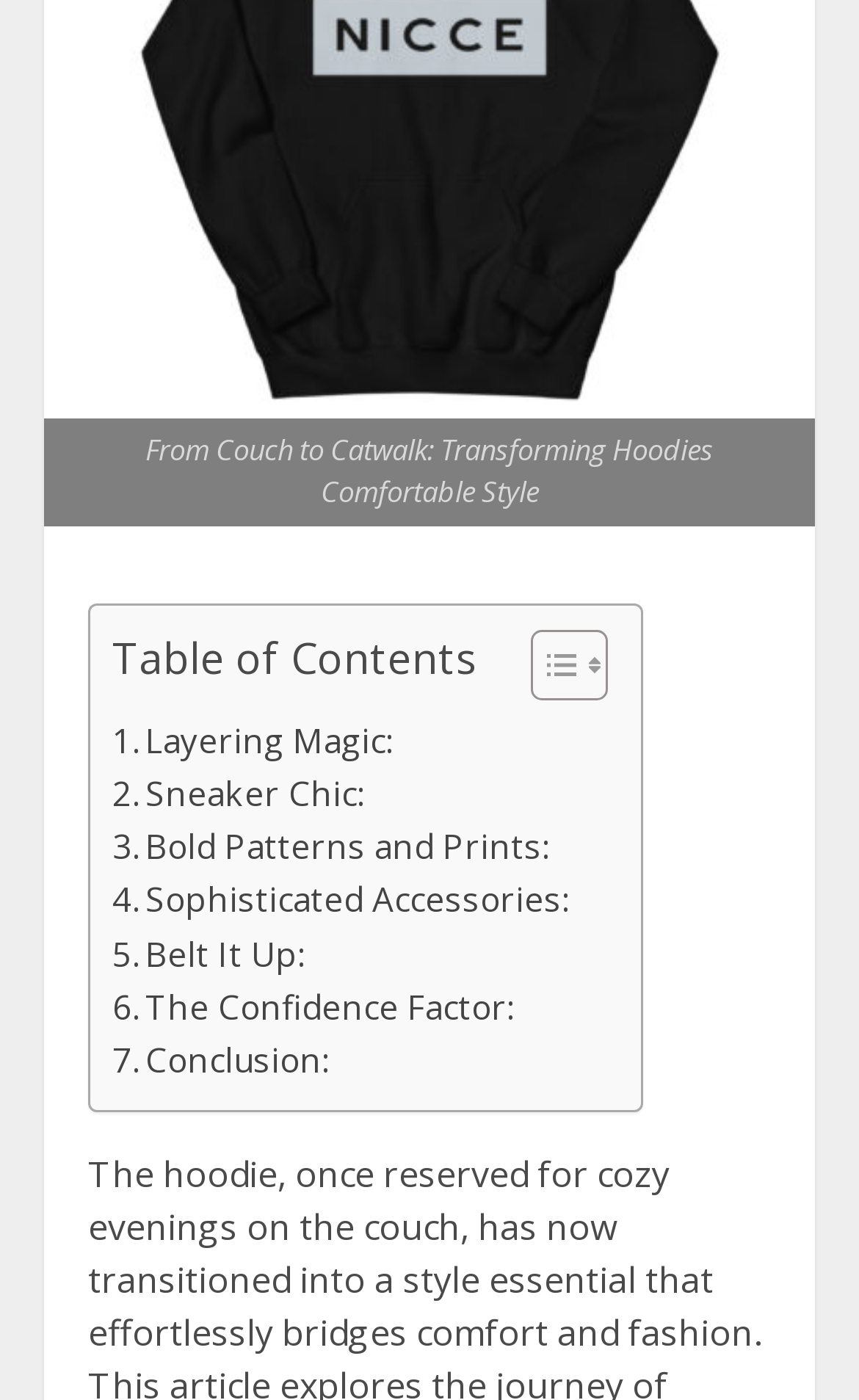Based on the element description Sneaker Chic:, identify the bounding box coordinates for the UI element. The coordinates should be in the format (top-left x, top-left y, bottom-right x, bottom-right y) and within the 0 to 1 range.

[0.131, 0.547, 0.423, 0.585]